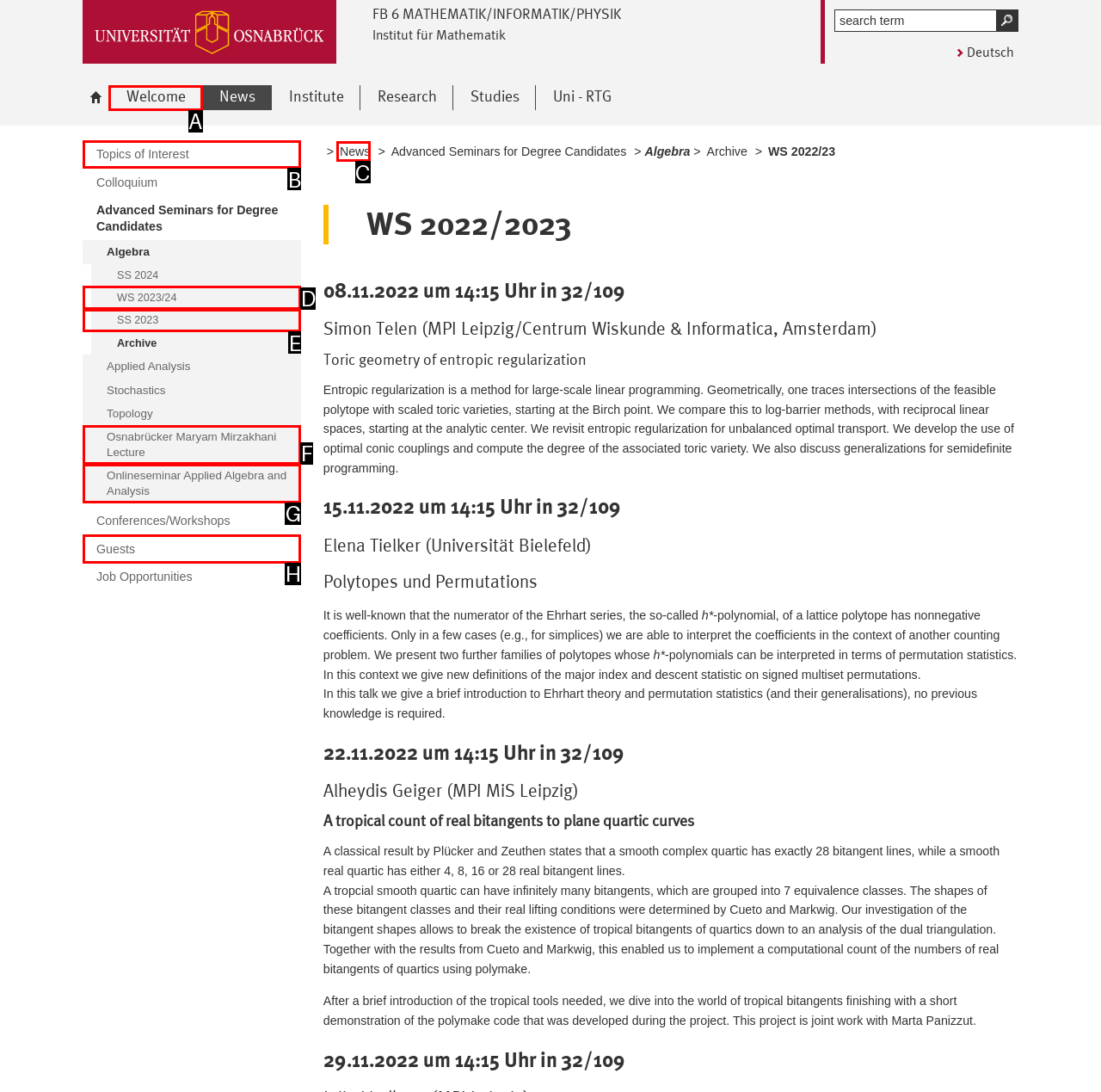Given the task: view news, tell me which HTML element to click on.
Answer with the letter of the correct option from the given choices.

C